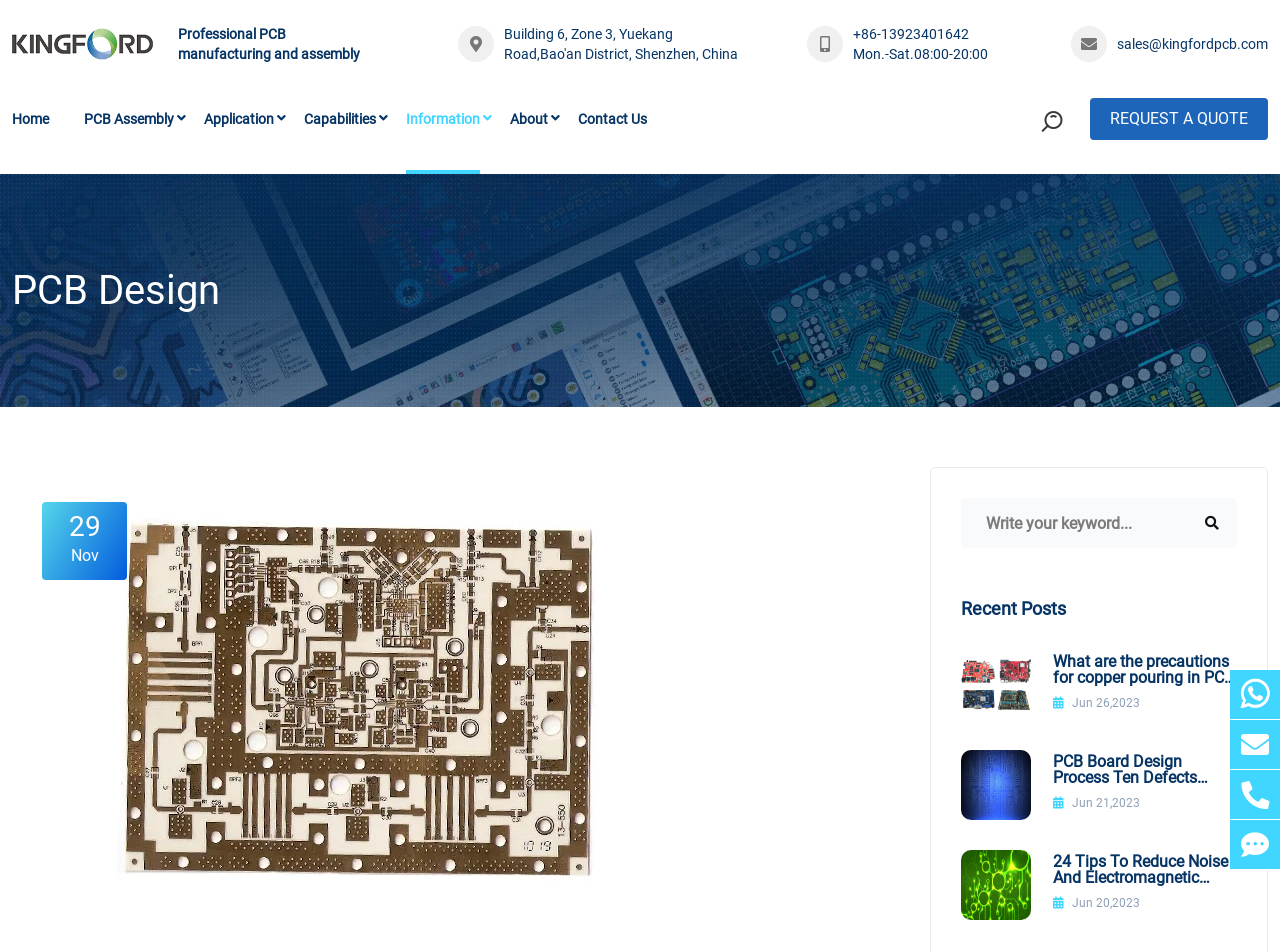Show me the bounding box coordinates of the clickable region to achieve the task as per the instruction: "Click on the 'contabilidade' link".

None